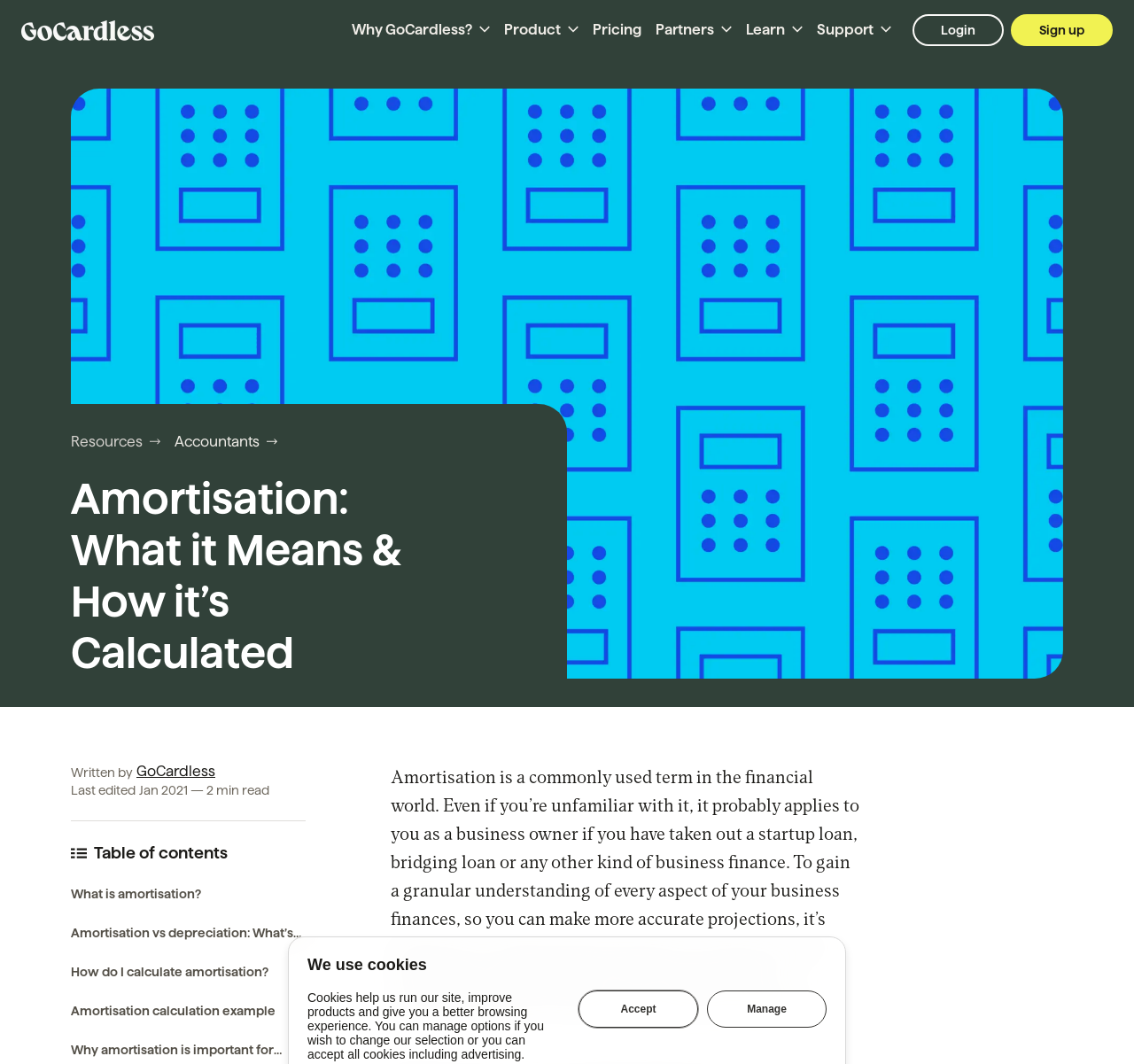Can you determine the bounding box coordinates of the area that needs to be clicked to fulfill the following instruction: "Go to GoCardless homepage"?

[0.019, 0.019, 0.159, 0.038]